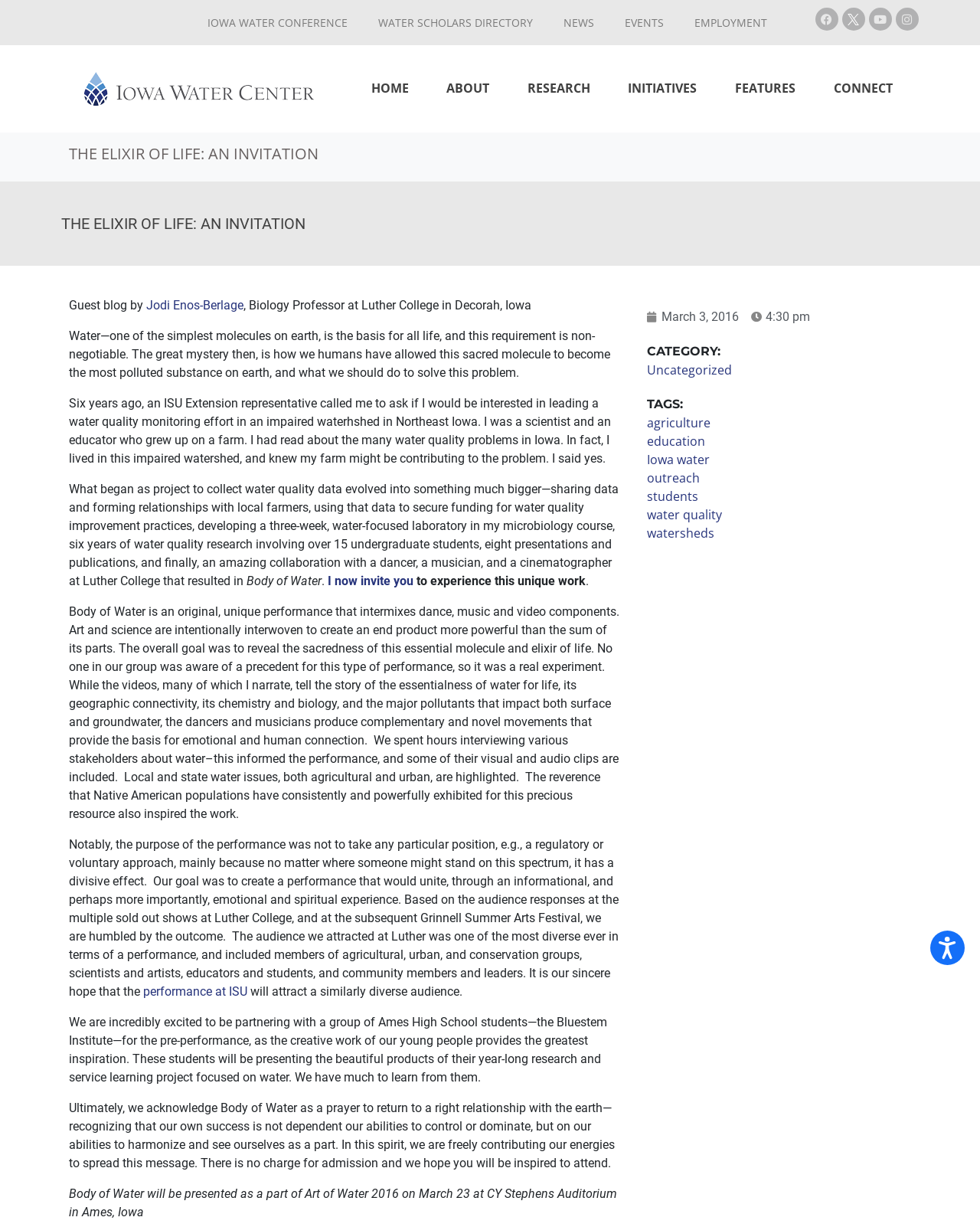What is the author of the guest blog?
Answer the question with a detailed explanation, including all necessary information.

The author of the guest blog is mentioned in the text as 'Guest blog by Jodi Enos-Berlage, Biology Professor at Luther College in Decorah, Iowa'.